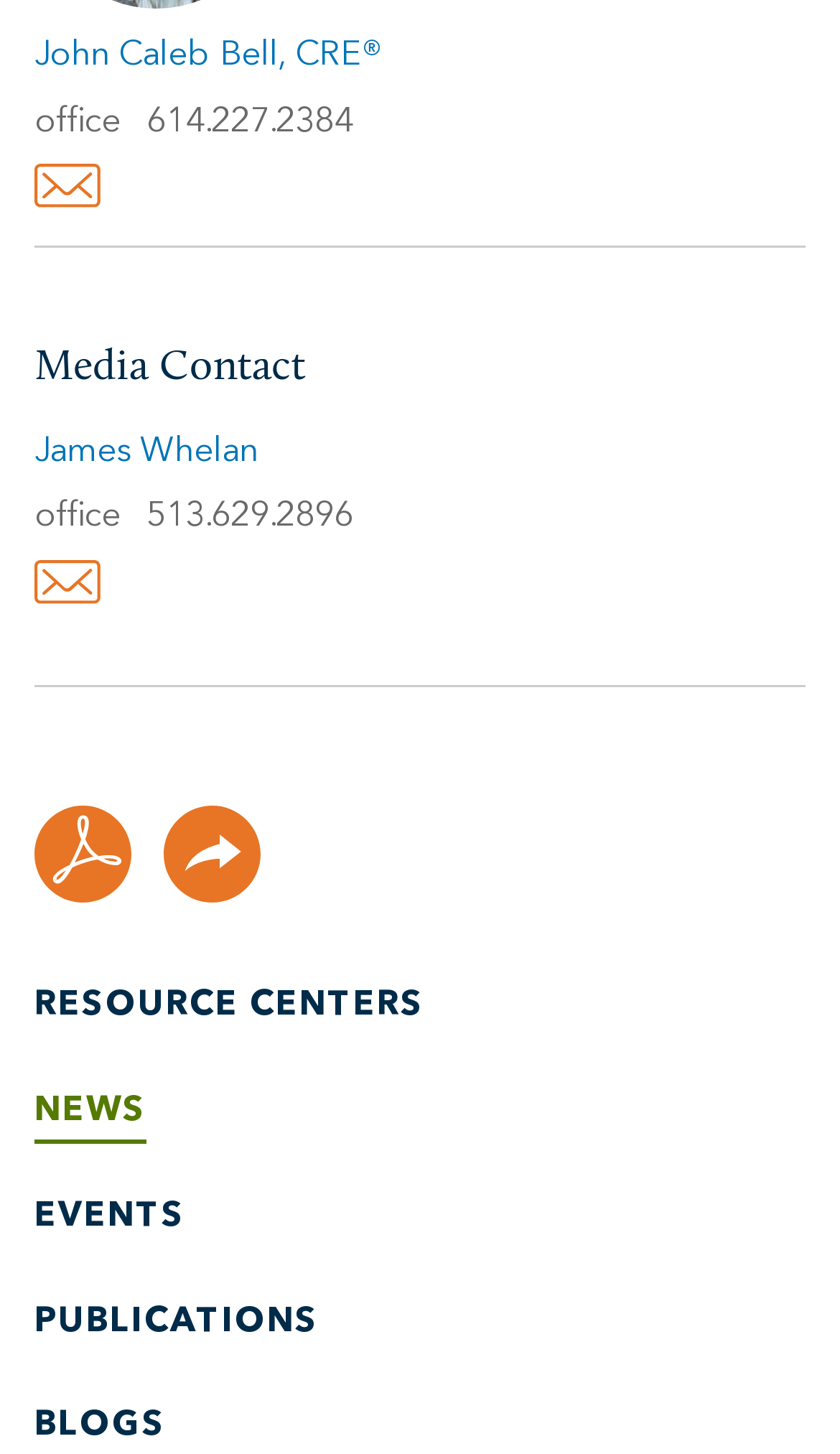Please locate the bounding box coordinates of the element that needs to be clicked to achieve the following instruction: "Download PDF". The coordinates should be four float numbers between 0 and 1, i.e., [left, top, right, bottom].

[0.041, 0.554, 0.156, 0.621]